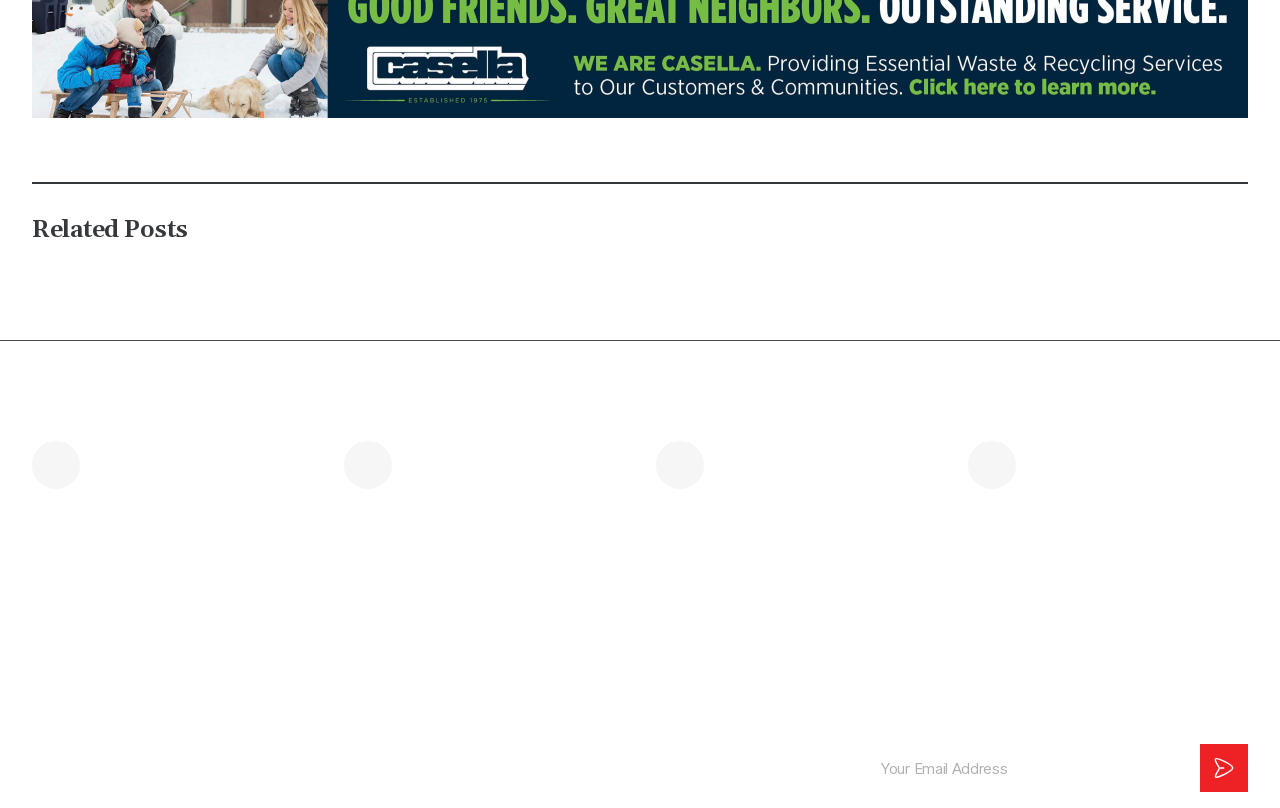What is the phone number to call?
Use the information from the screenshot to give a comprehensive response to the question.

I found the phone number by looking at the 'Call Us Today' section, which contains a link with the phone number '(802) 422-2399'.